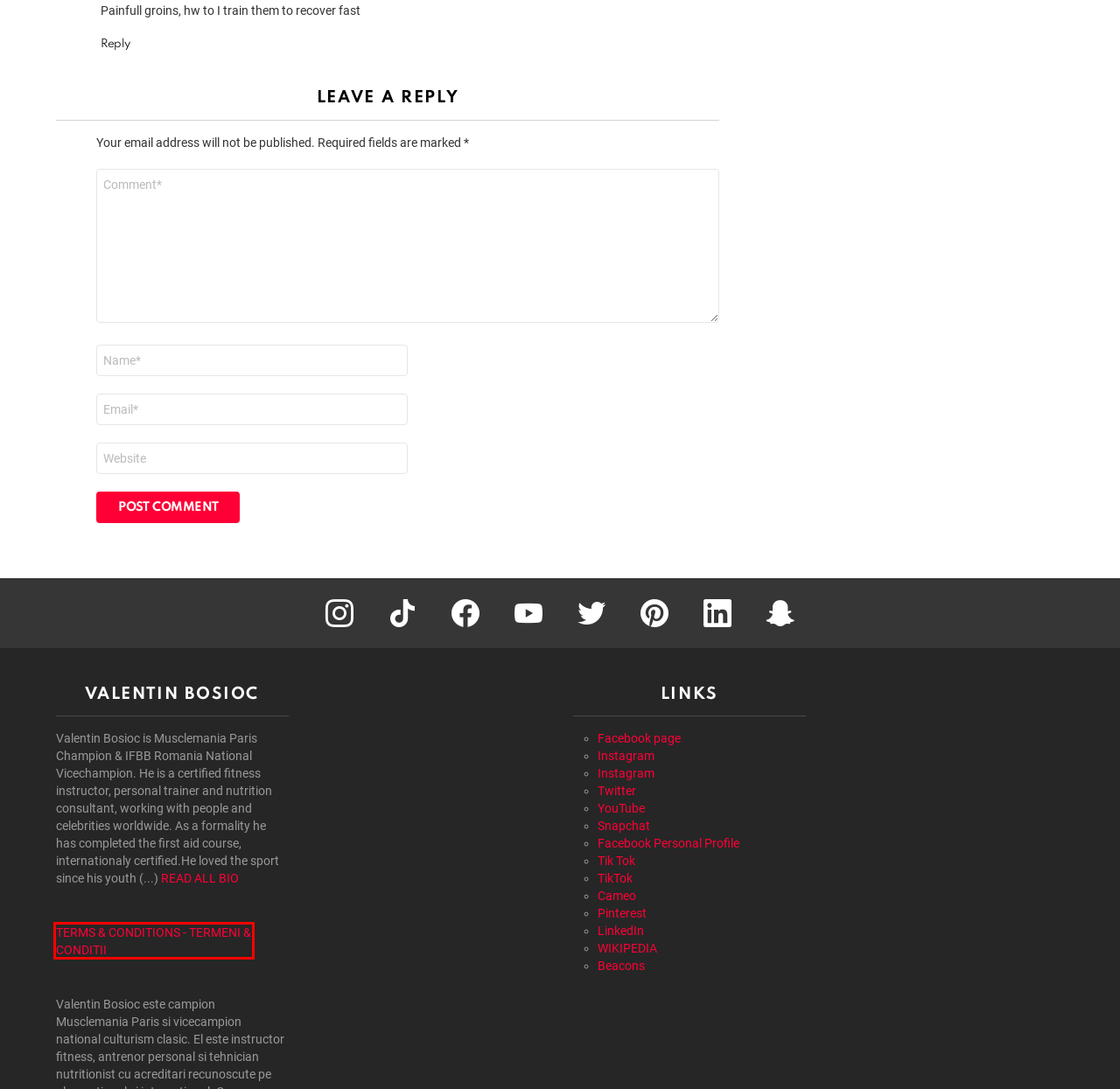Given a webpage screenshot featuring a red rectangle around a UI element, please determine the best description for the new webpage that appears after the element within the bounding box is clicked. The options are:
A. Terms Of Use - Valentin Bosioc
B. Here Is What Happens To Your Body If You Do Not Have Intimate Relationships For A Week!
C. valentinbosioc - Link in Bio & Creator Tools | Beacons
D. Health Archives - Valentin Bosioc
E. Hidroterapia
F. FullBodyIgnition - De ce să alegi FBI?
G. Popular - Valentin Bosioc
H. This is THE REAL Reason Why You Should A Sauna

A